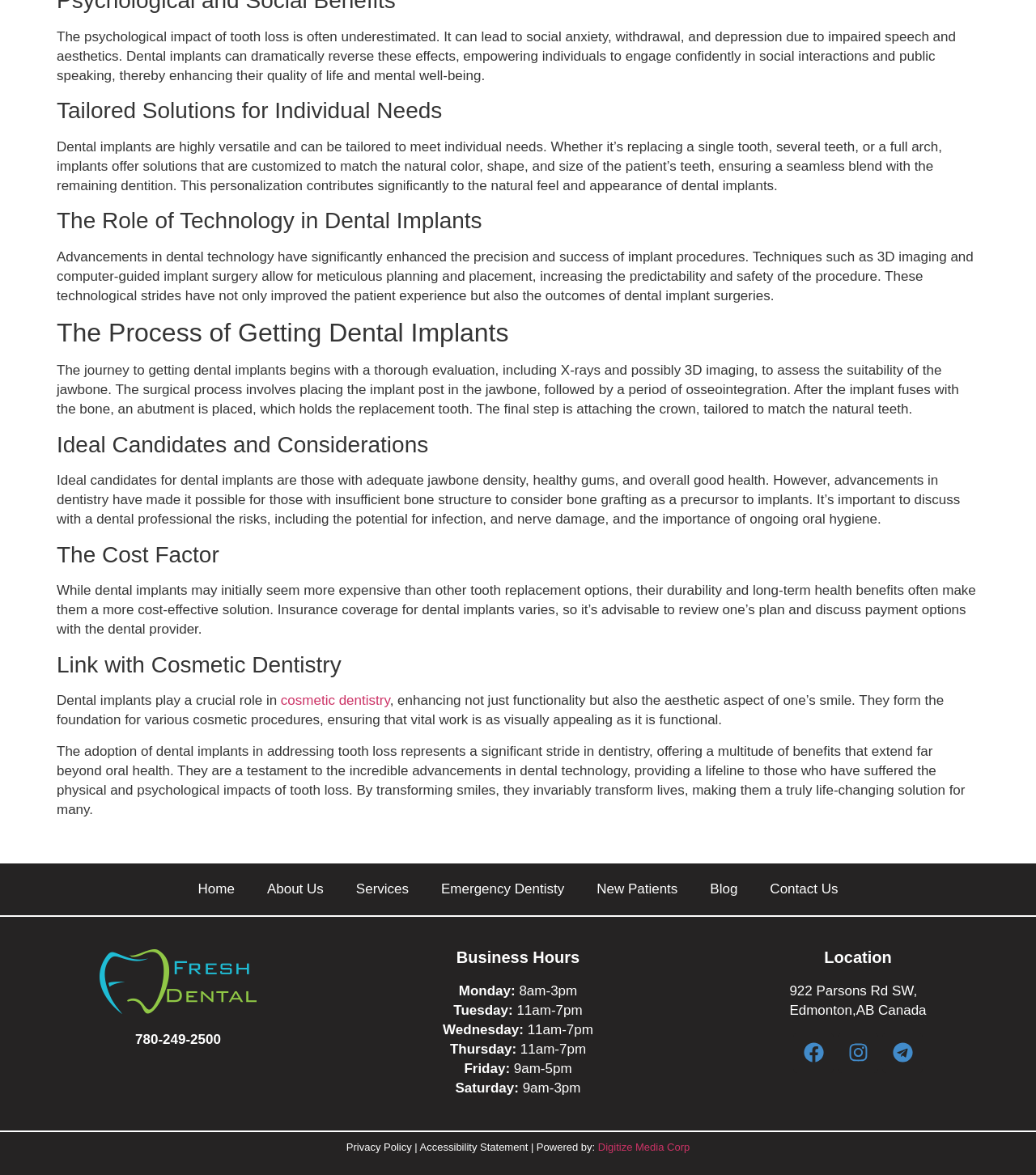Locate the UI element described by Instagram in the provided webpage screenshot. Return the bounding box coordinates in the format (top-left x, top-left y, bottom-right x, bottom-right y), ensuring all values are between 0 and 1.

[0.809, 0.878, 0.848, 0.913]